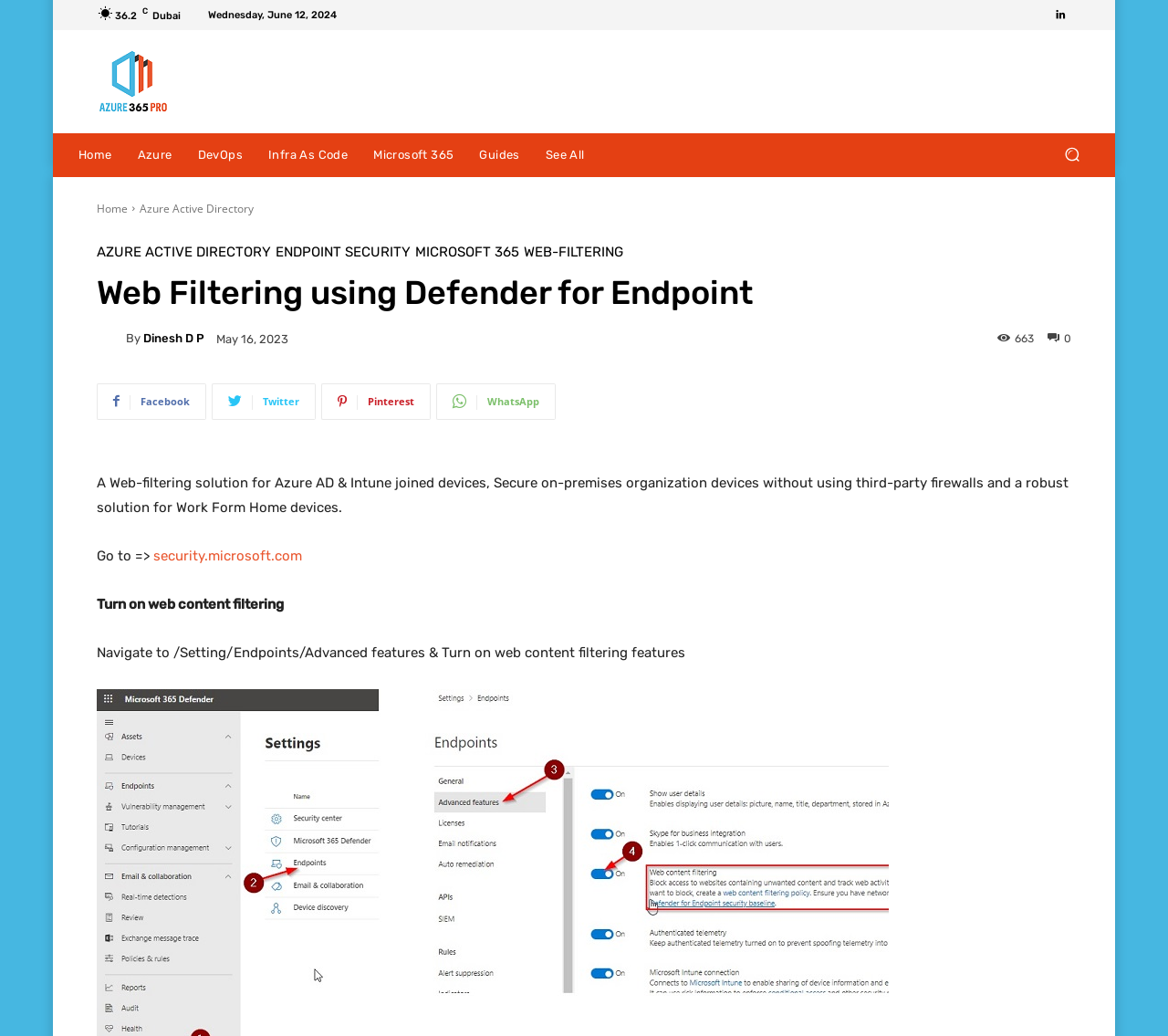Articulate a complete and detailed caption of the webpage elements.

The webpage is about web filtering using Defender for Endpoint, specifically for Azure AD and Intune joined devices. At the top left, there is a logo and a navigation menu with links to "Home", "Azure", "DevOps", "Infra As Code", "Microsoft 365", and "Guides". Below the navigation menu, there is a search button with a magnifying glass icon.

On the top right, there is a section displaying the current date and time, along with a link to a social media platform. Below this section, there is a heading that reads "Web Filtering using Defender for Endpoint". 

Under the heading, there is an article written by "Dinesh D P" with a timestamp of "May 16, 2023". The article has a brief summary that reads "A Web-filtering solution for Azure AD & Intune joined devices, Secure on-premises organization devices without using third-party firewalls and a robust solution for Work Form Home devices." 

Below the summary, there is a call-to-action button that says "Go to =>" followed by a link to "security.microsoft.com". The webpage also provides instructions on how to turn on web content filtering, with a step-by-step guide on navigating to the settings page.

At the bottom of the page, there are social media links to Facebook, Twitter, Pinterest, and WhatsApp.